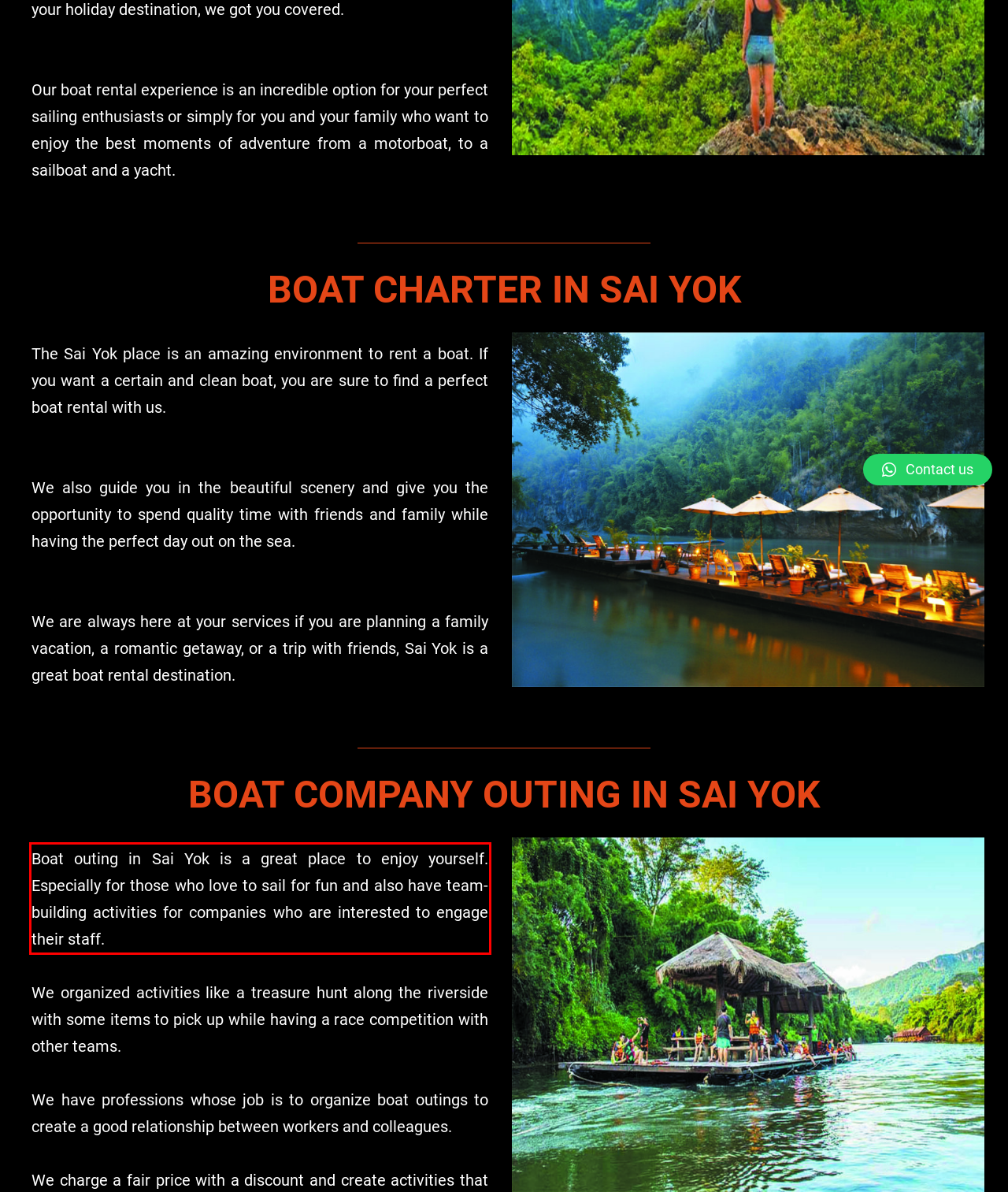By examining the provided screenshot of a webpage, recognize the text within the red bounding box and generate its text content.

Boat outing in Sai Yok is a great place to enjoy yourself. Especially for those who love to sail for fun and also have team-building activities for companies who are interested to engage their staff.